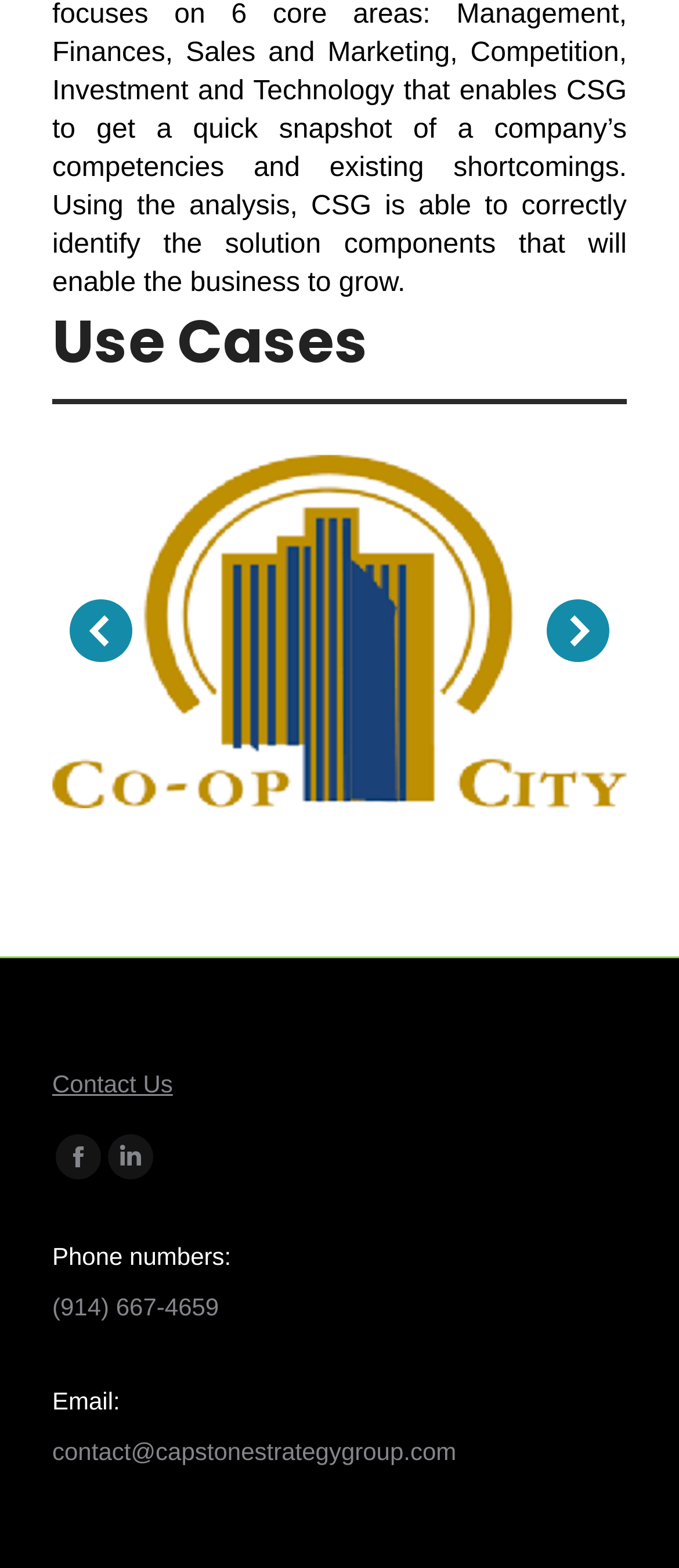Answer this question using a single word or a brief phrase:
What is the email address?

contact@capstonestrategygroup.com